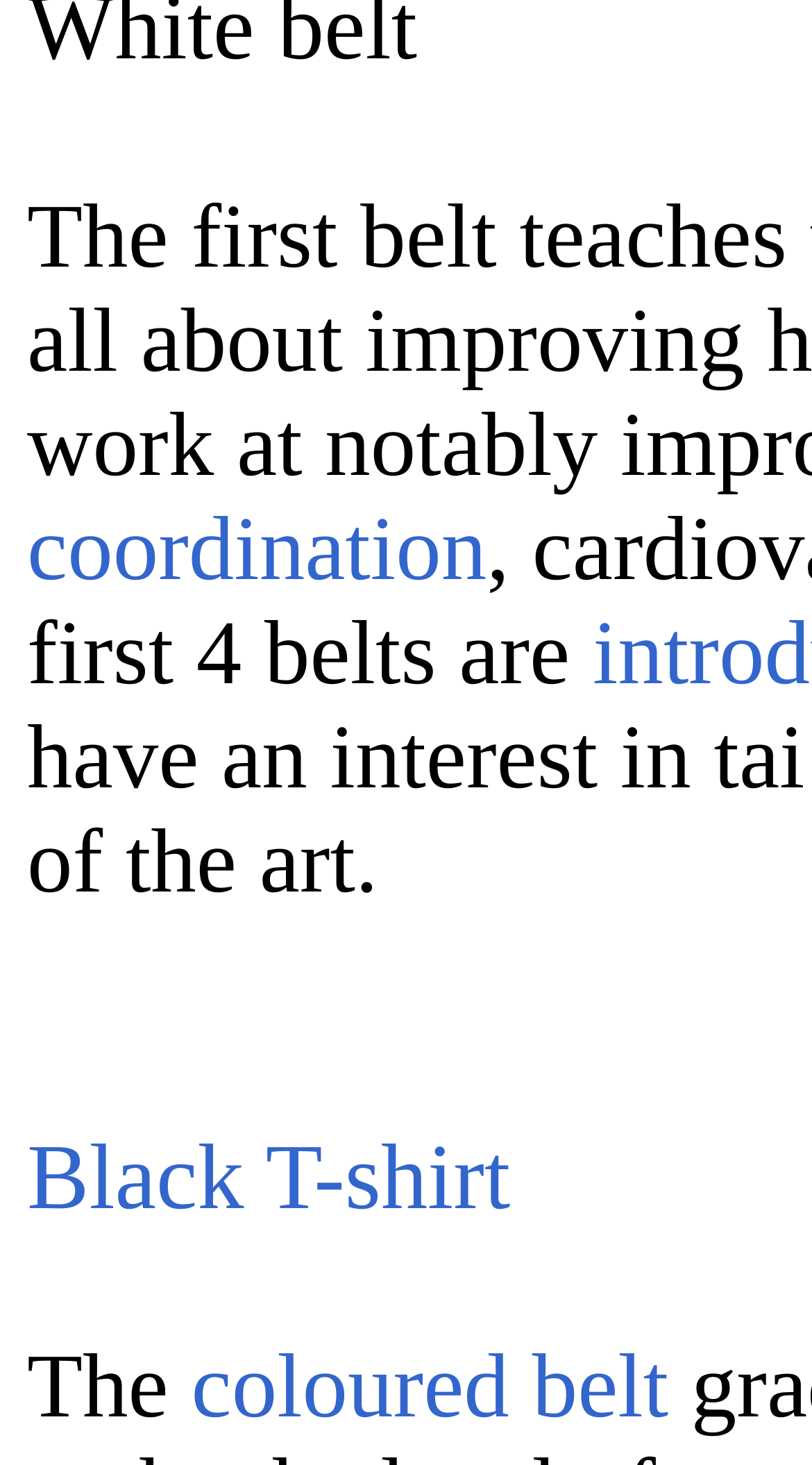Using the provided description: "coordination", find the bounding box coordinates of the corresponding UI element. The output should be four float numbers between 0 and 1, in the format [left, top, right, bottom].

[0.033, 0.341, 0.599, 0.409]